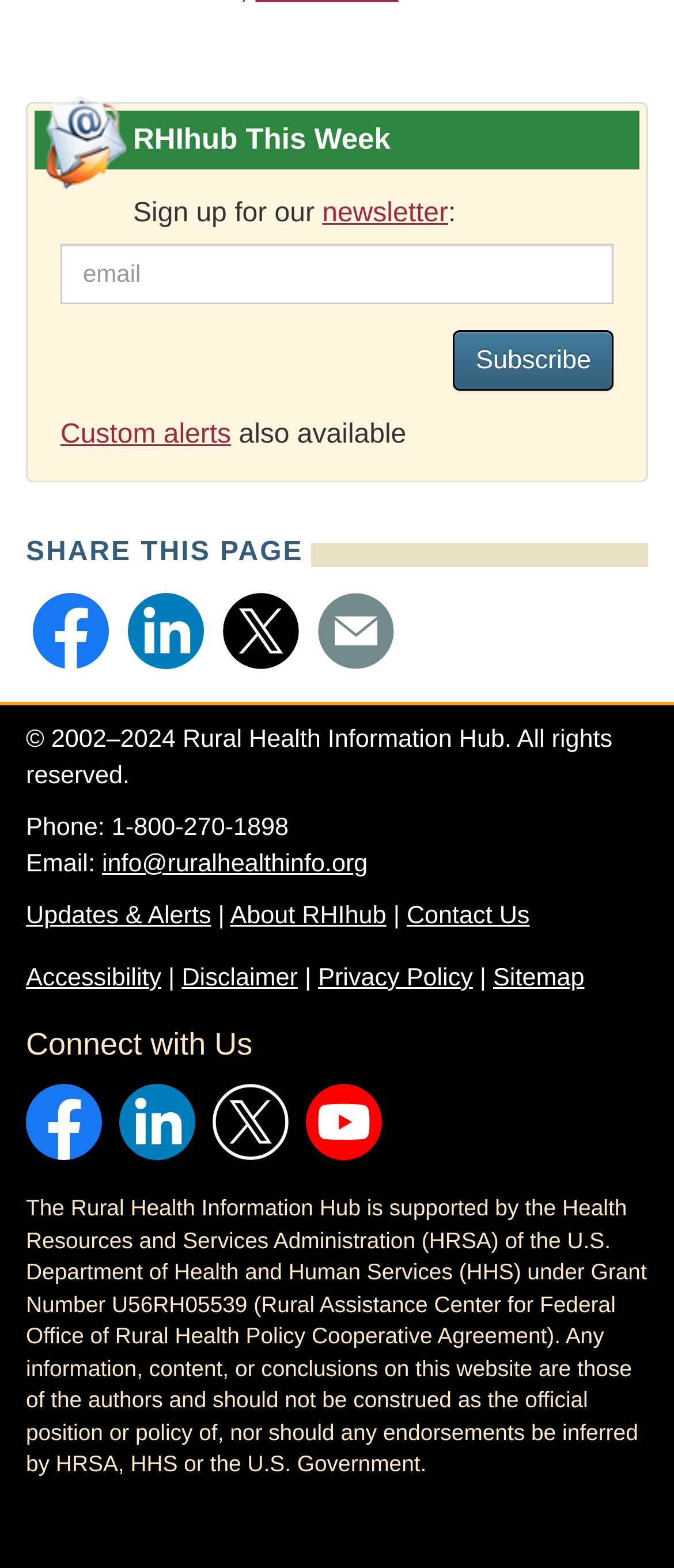Please determine the bounding box coordinates of the element's region to click in order to carry out the following instruction: "Subscribe to the newsletter". The coordinates should be four float numbers between 0 and 1, i.e., [left, top, right, bottom].

[0.673, 0.21, 0.91, 0.25]